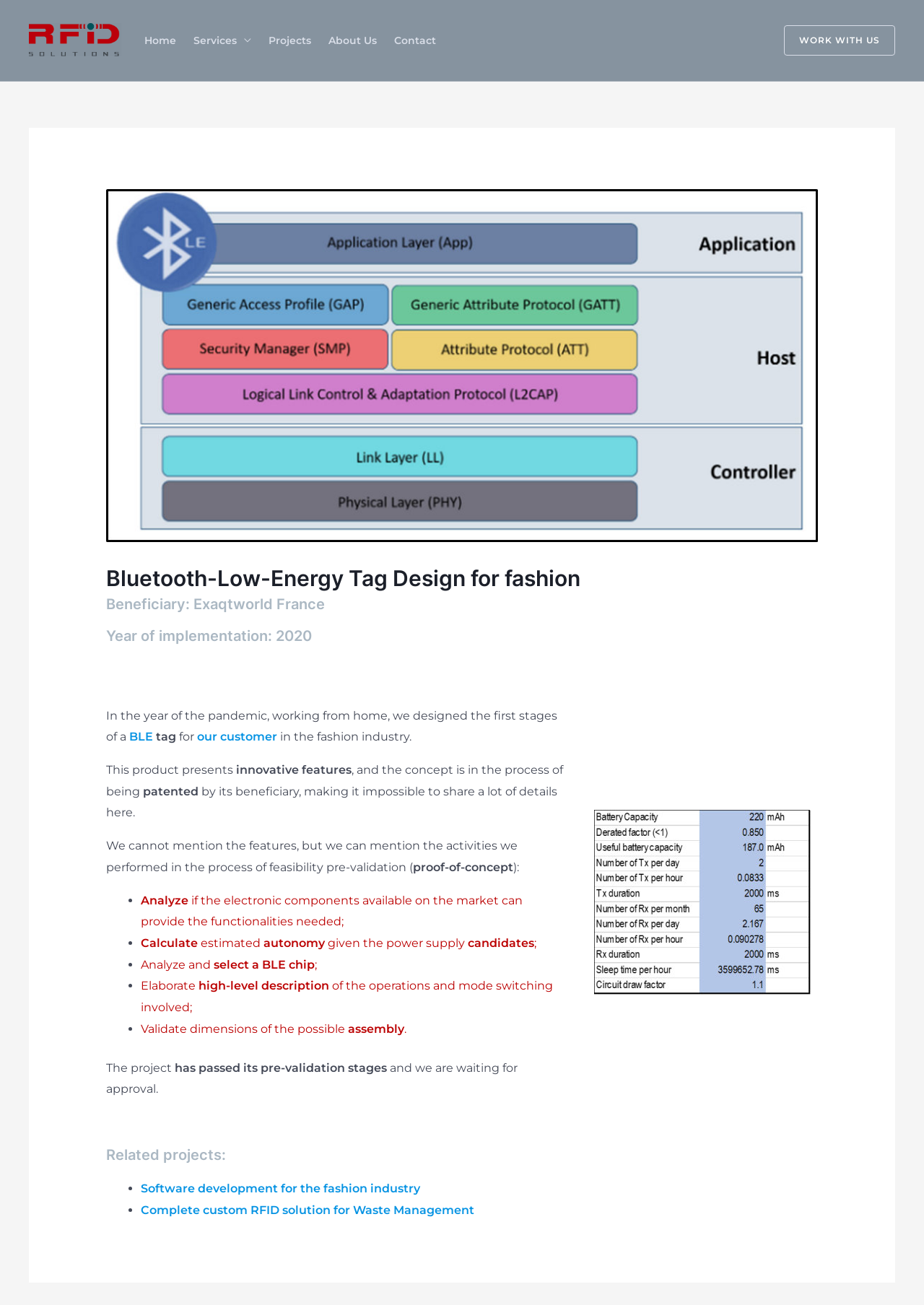Please find the bounding box coordinates of the element that must be clicked to perform the given instruction: "Read the article about Bluetooth-Low-Energy Tag Design for fashion". The coordinates should be four float numbers from 0 to 1, i.e., [left, top, right, bottom].

[0.031, 0.098, 0.969, 0.983]